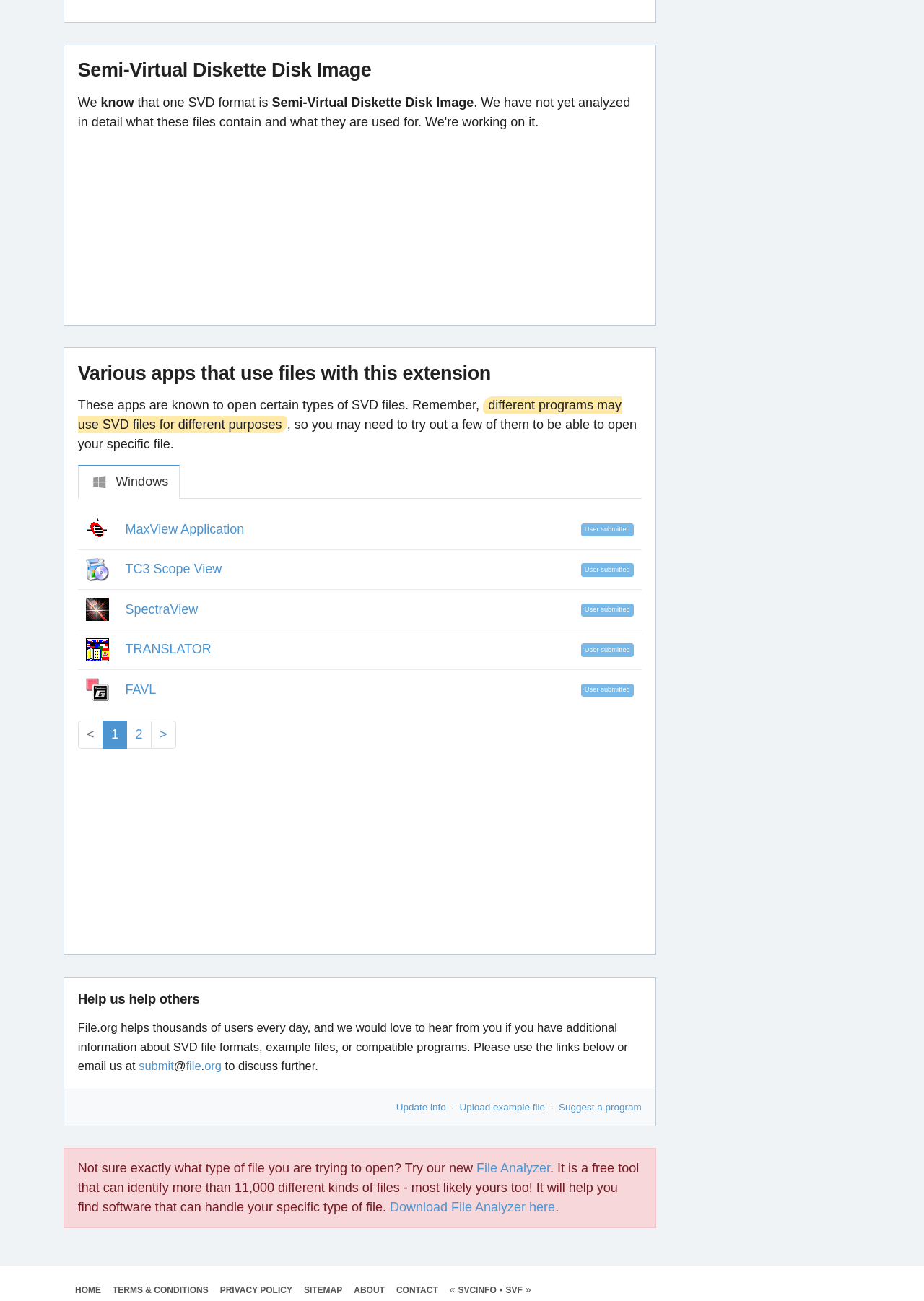Select the bounding box coordinates of the element I need to click to carry out the following instruction: "Click the 'File Analyzer' link".

[0.516, 0.892, 0.595, 0.903]